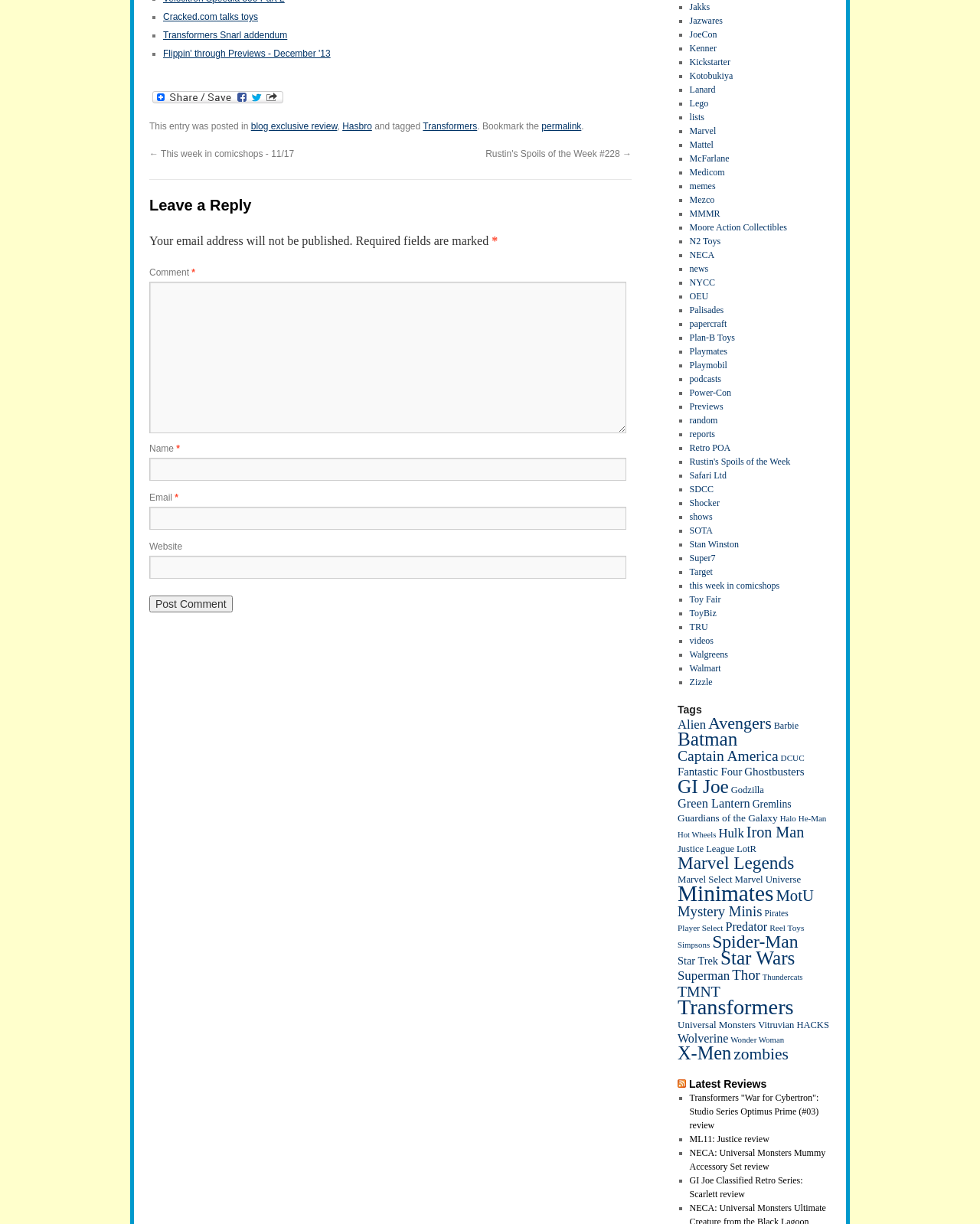What is the category of the blog post?
Respond with a short answer, either a single word or a phrase, based on the image.

Transformers